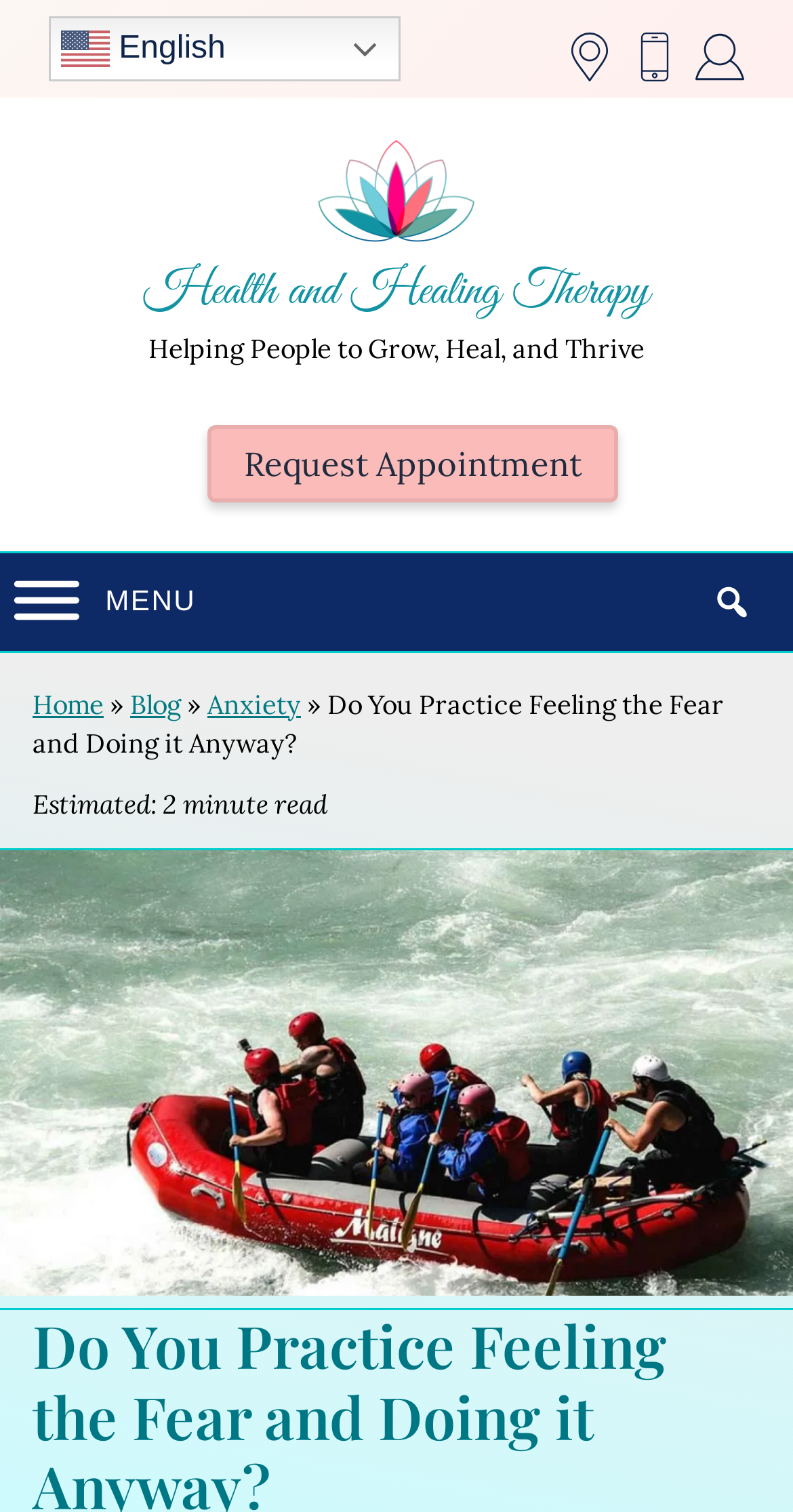What is the purpose of the 'Request Appointment' button? Observe the screenshot and provide a one-word or short phrase answer.

To request an appointment